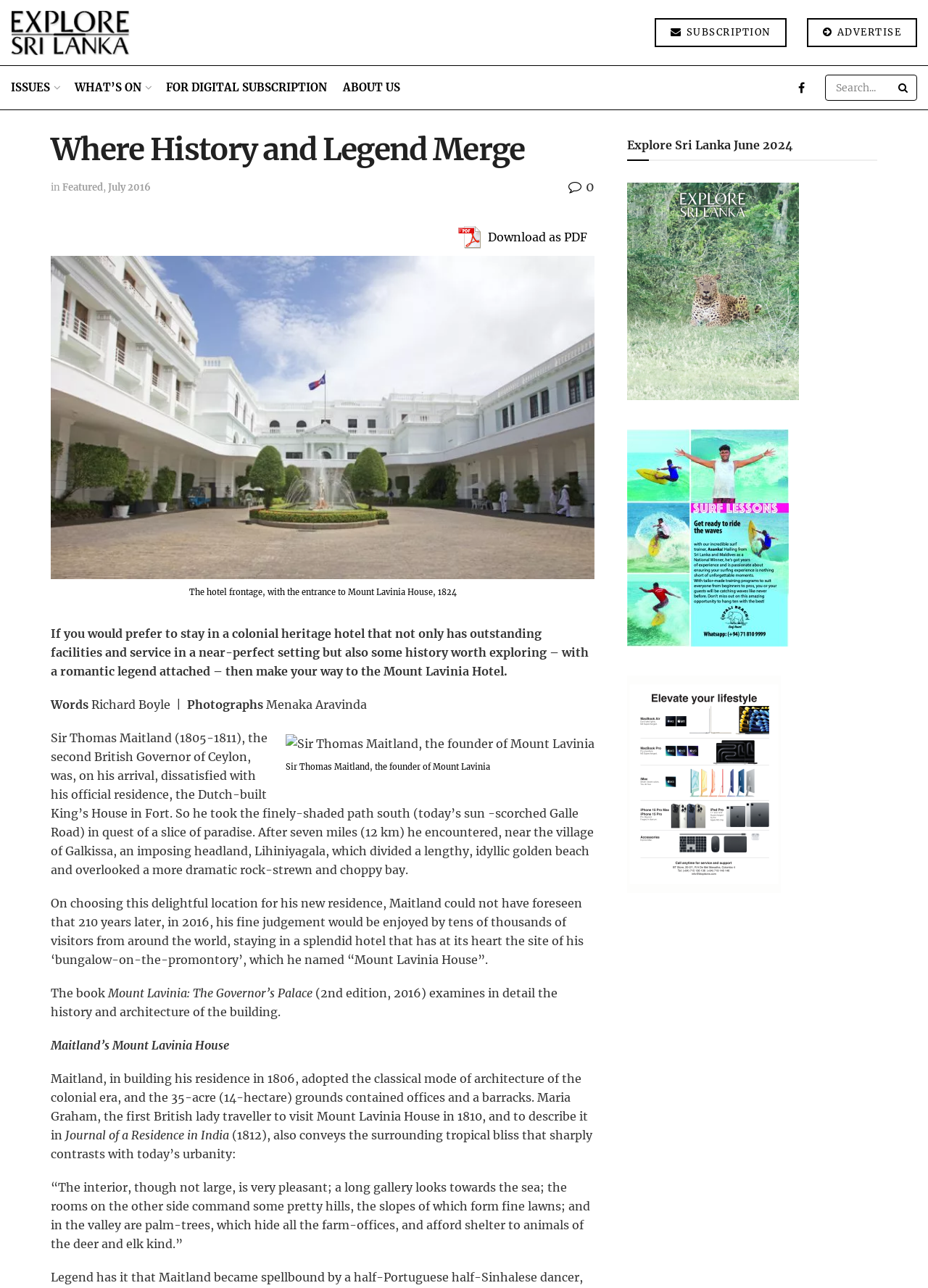Find the bounding box coordinates for the HTML element specified by: "WHAT’S ON".

[0.08, 0.051, 0.162, 0.085]